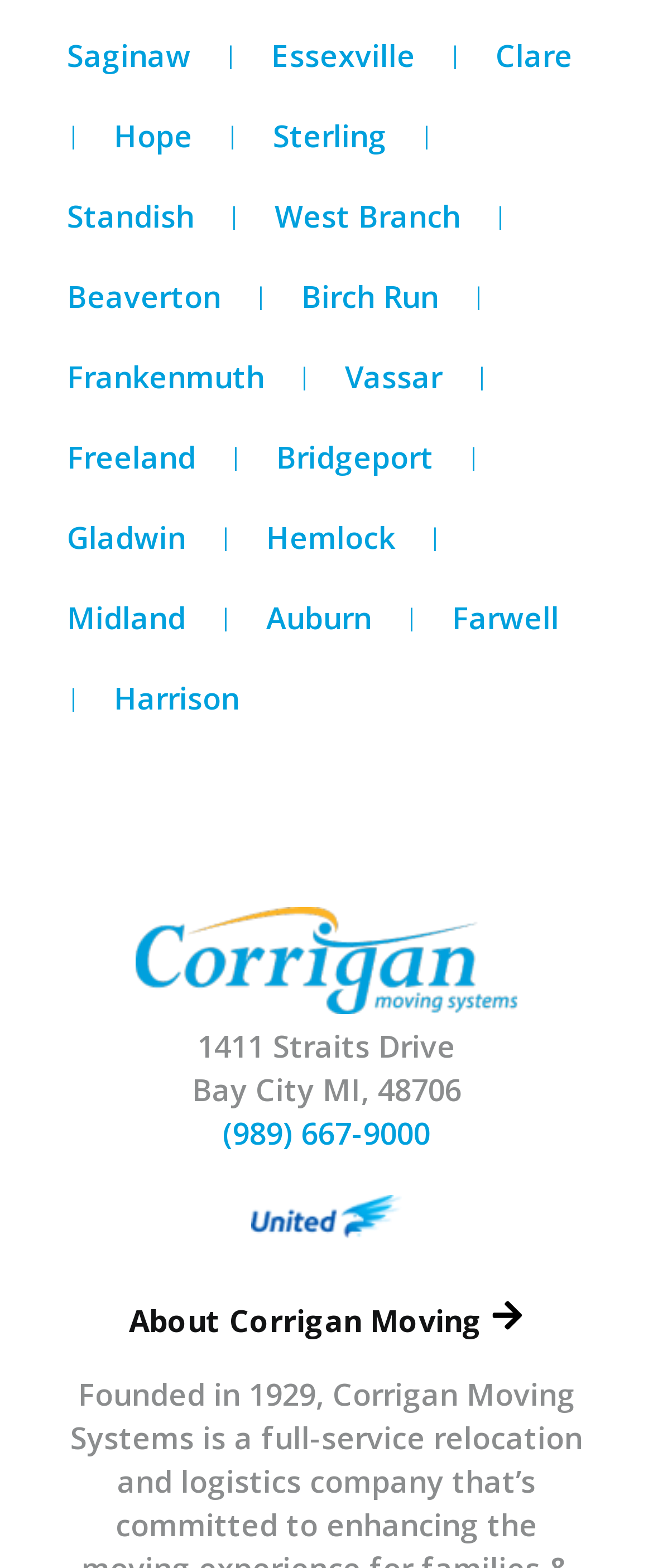Find the bounding box coordinates of the element to click in order to complete this instruction: "check PHONE". The bounding box coordinates must be four float numbers between 0 and 1, denoted as [left, top, right, bottom].

None